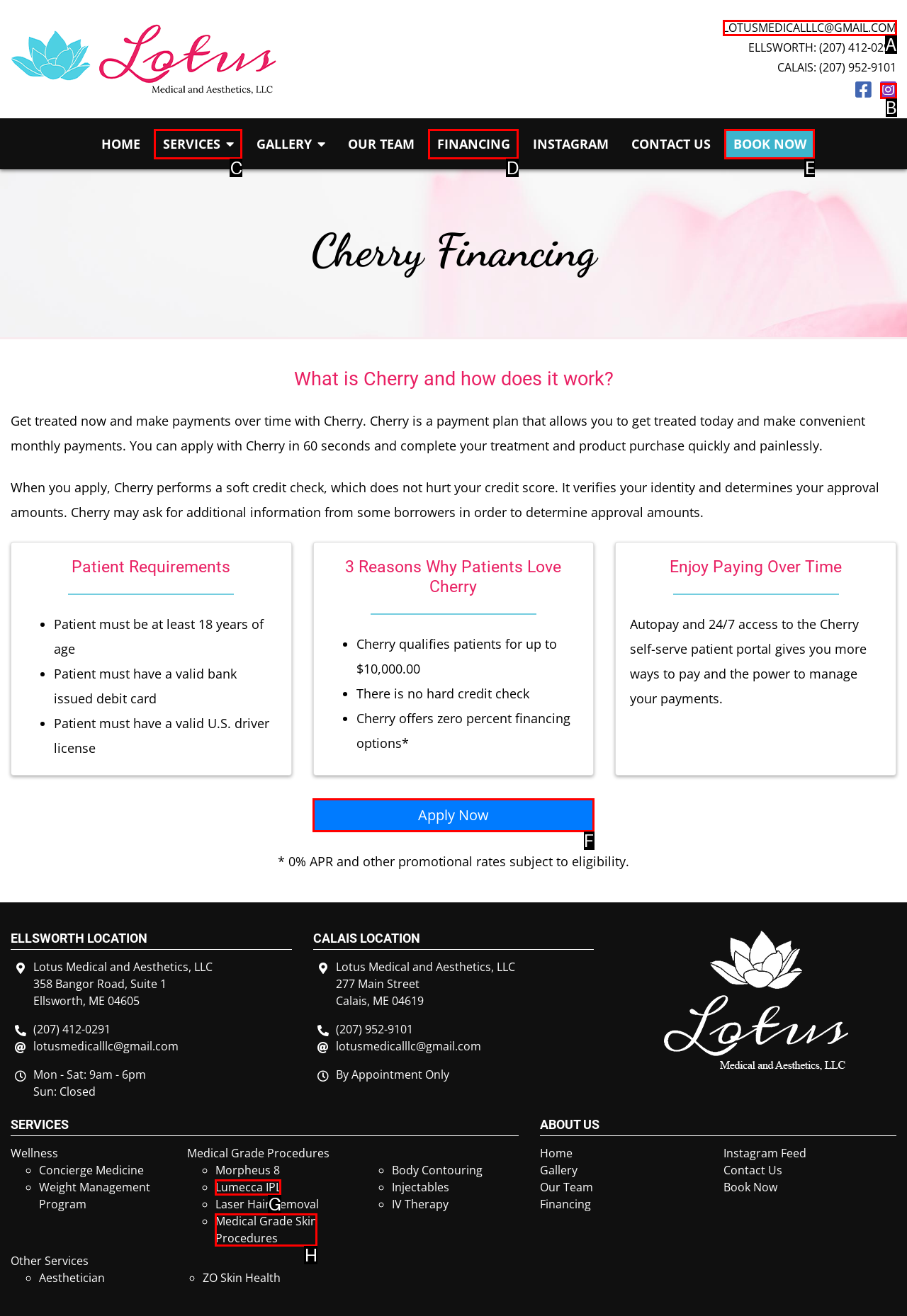Select the appropriate bounding box to fulfill the task: Apply for Cherry financing Respond with the corresponding letter from the choices provided.

F